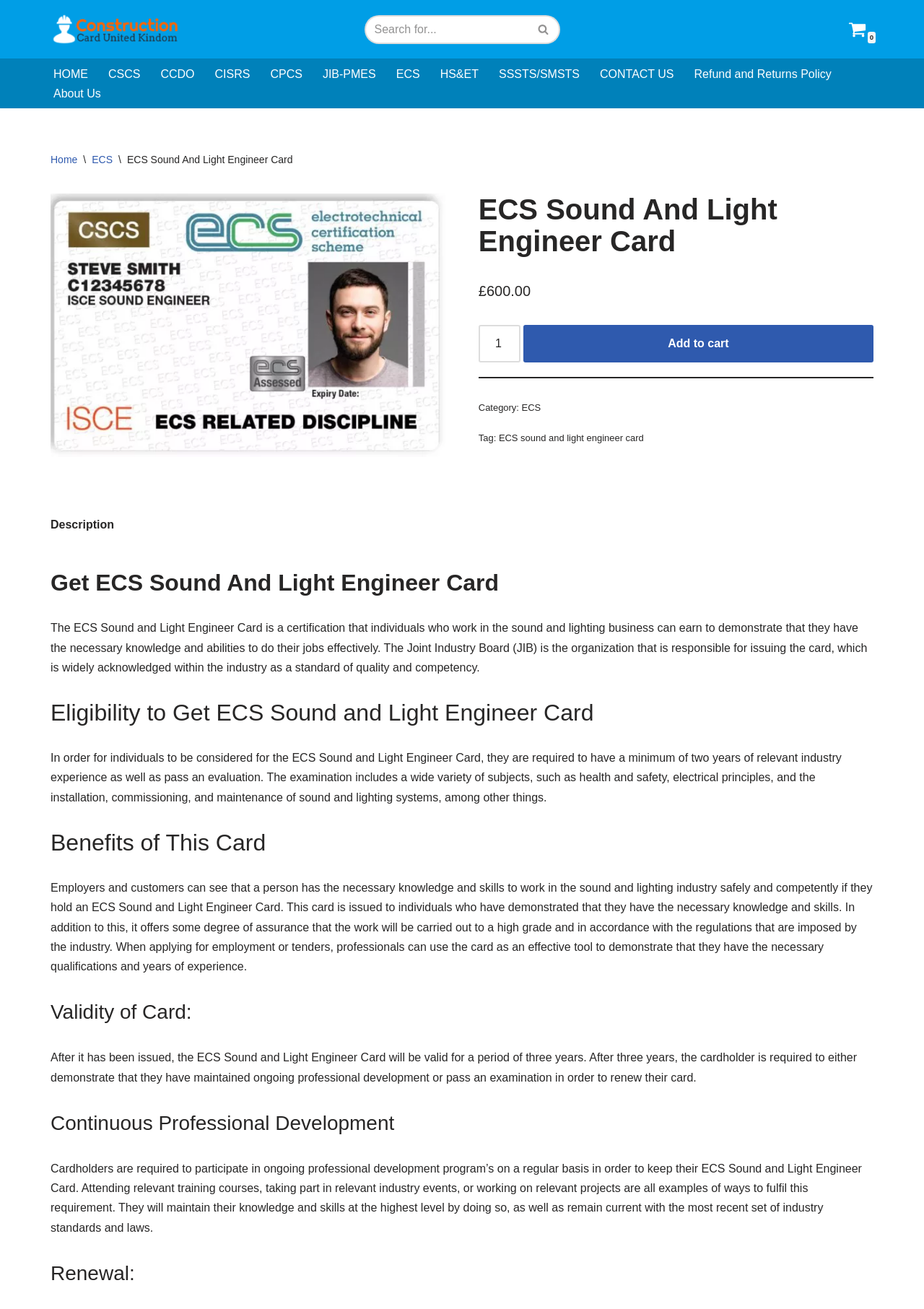Bounding box coordinates are specified in the format (top-left x, top-left y, bottom-right x, bottom-right y). All values are floating point numbers bounded between 0 and 1. Please provide the bounding box coordinate of the region this sentence describes: My Account

None